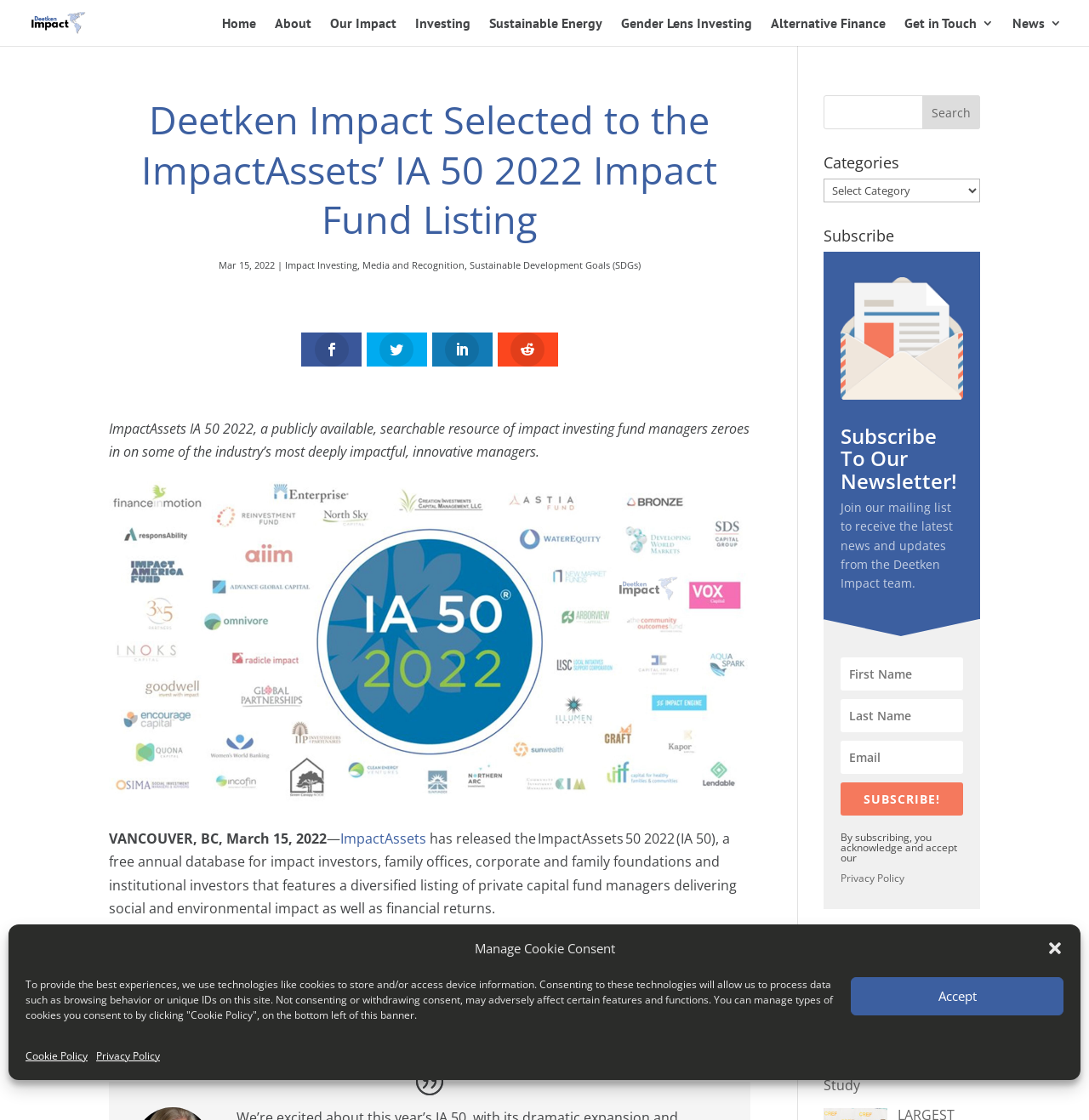What is the name of the company selected to ImpactAssets IA 50 2022?
Based on the visual information, provide a detailed and comprehensive answer.

The question can be answered by looking at the heading 'Deetken Impact Selected to the ImpactAssets’ IA 50 2022 Impact Fund Listing' which indicates that Deetken Impact is the company selected to ImpactAssets IA 50 2022.